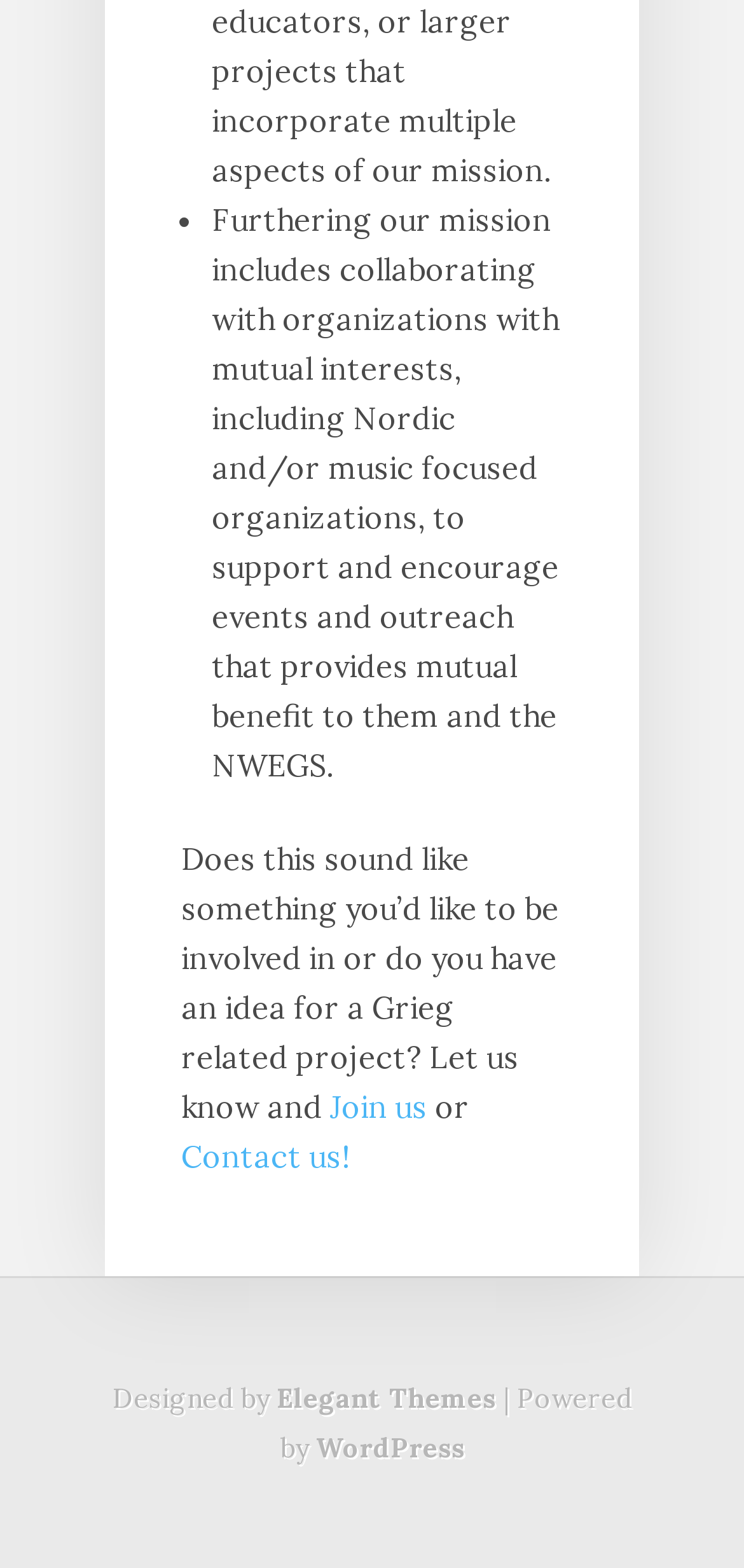Please provide a one-word or short phrase answer to the question:
What is the name of the platform powering the website?

WordPress